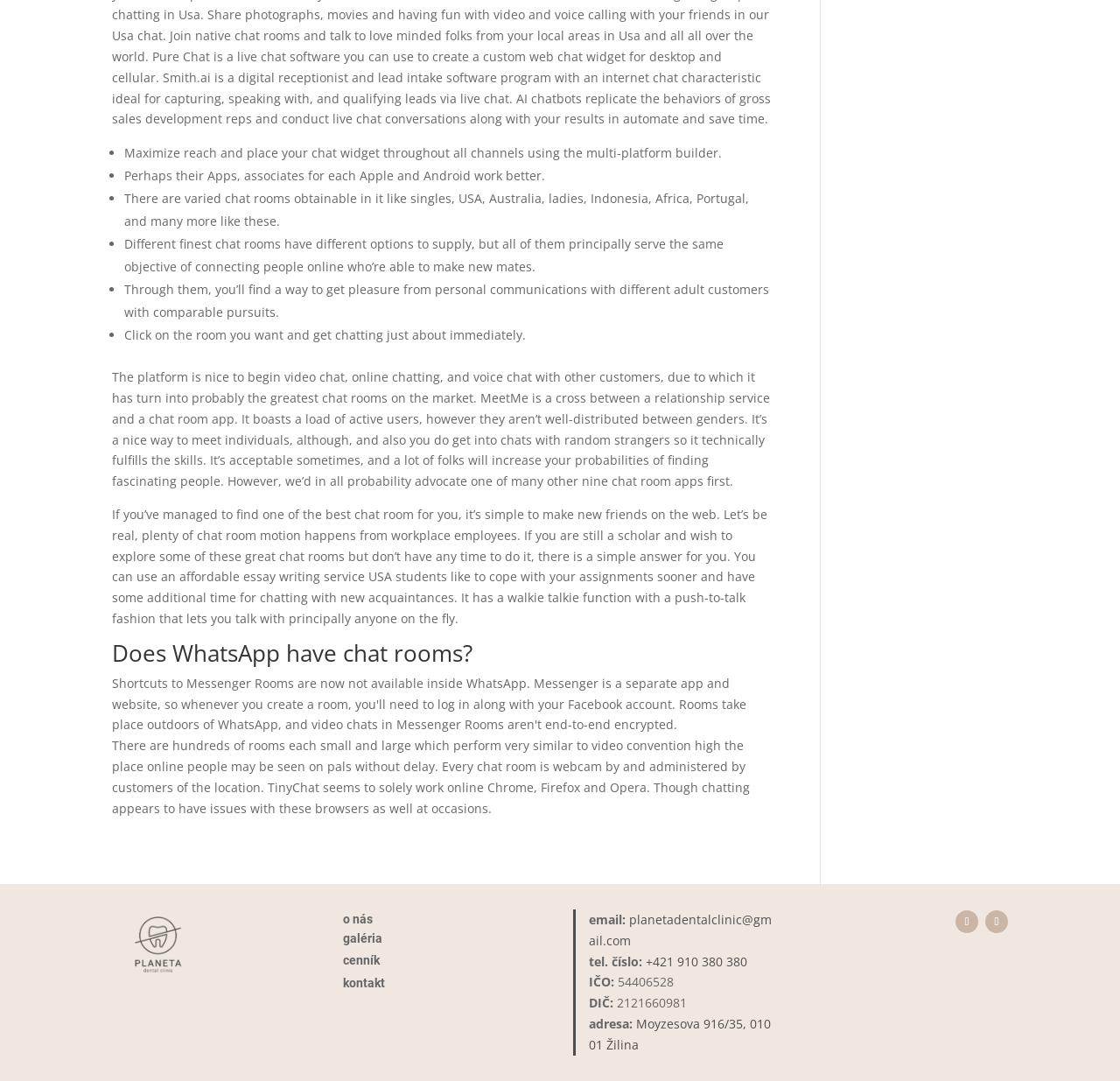Please determine the bounding box coordinates for the UI element described here. Use the format (top-left x, top-left y, bottom-right x, bottom-right y) with values bounded between 0 and 1: +421 910 380 380

[0.577, 0.881, 0.667, 0.897]